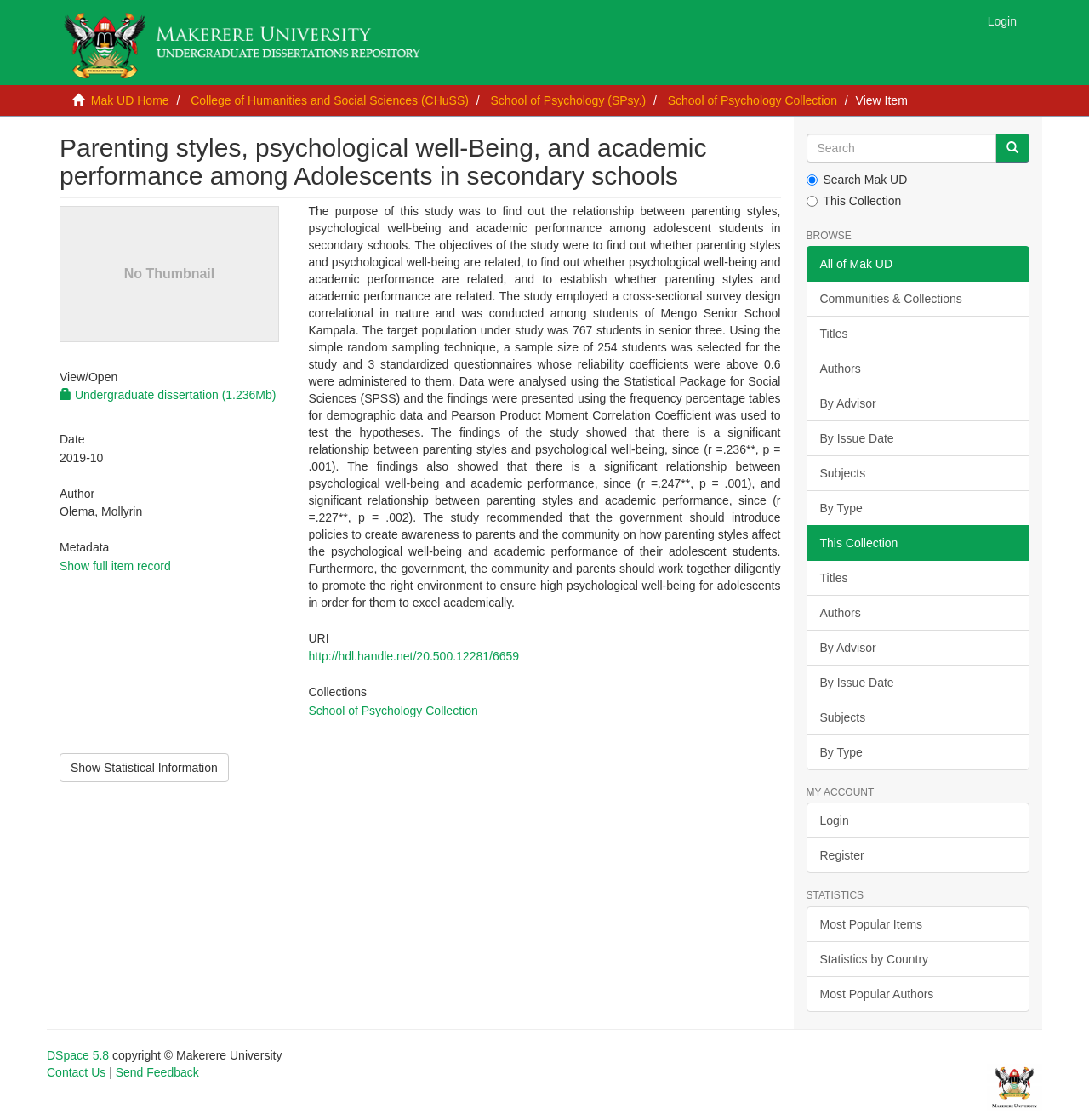Using the information in the image, give a comprehensive answer to the question: 
What is the size of the undergraduate dissertation?

The size of the undergraduate dissertation is obtained from the link element with the text 'Undergraduate dissertation (1.236Mb)' which is located under the 'View/ Open' heading.